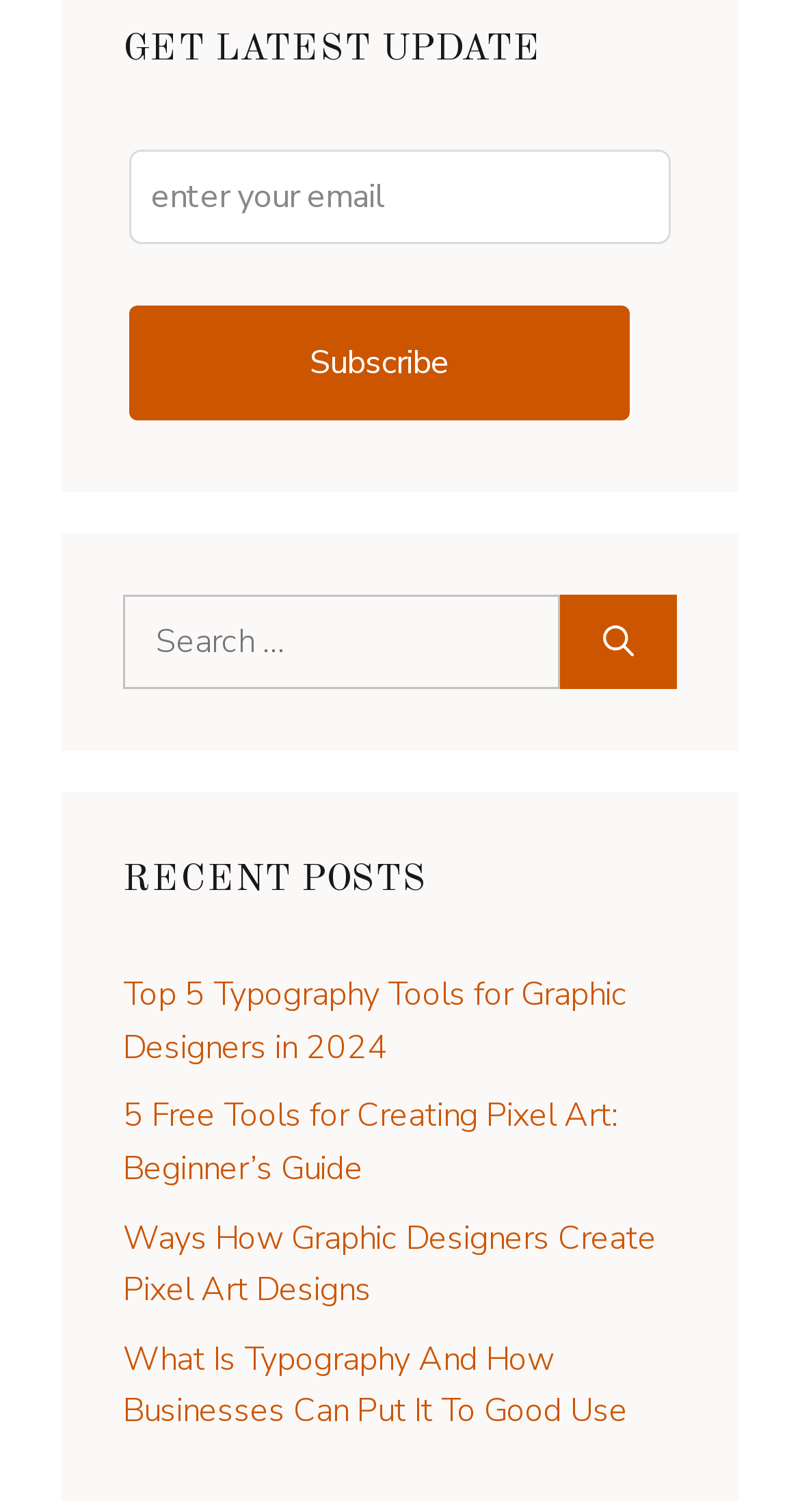How many links are listed under 'RECENT POSTS'?
Please use the visual content to give a single word or phrase answer.

4